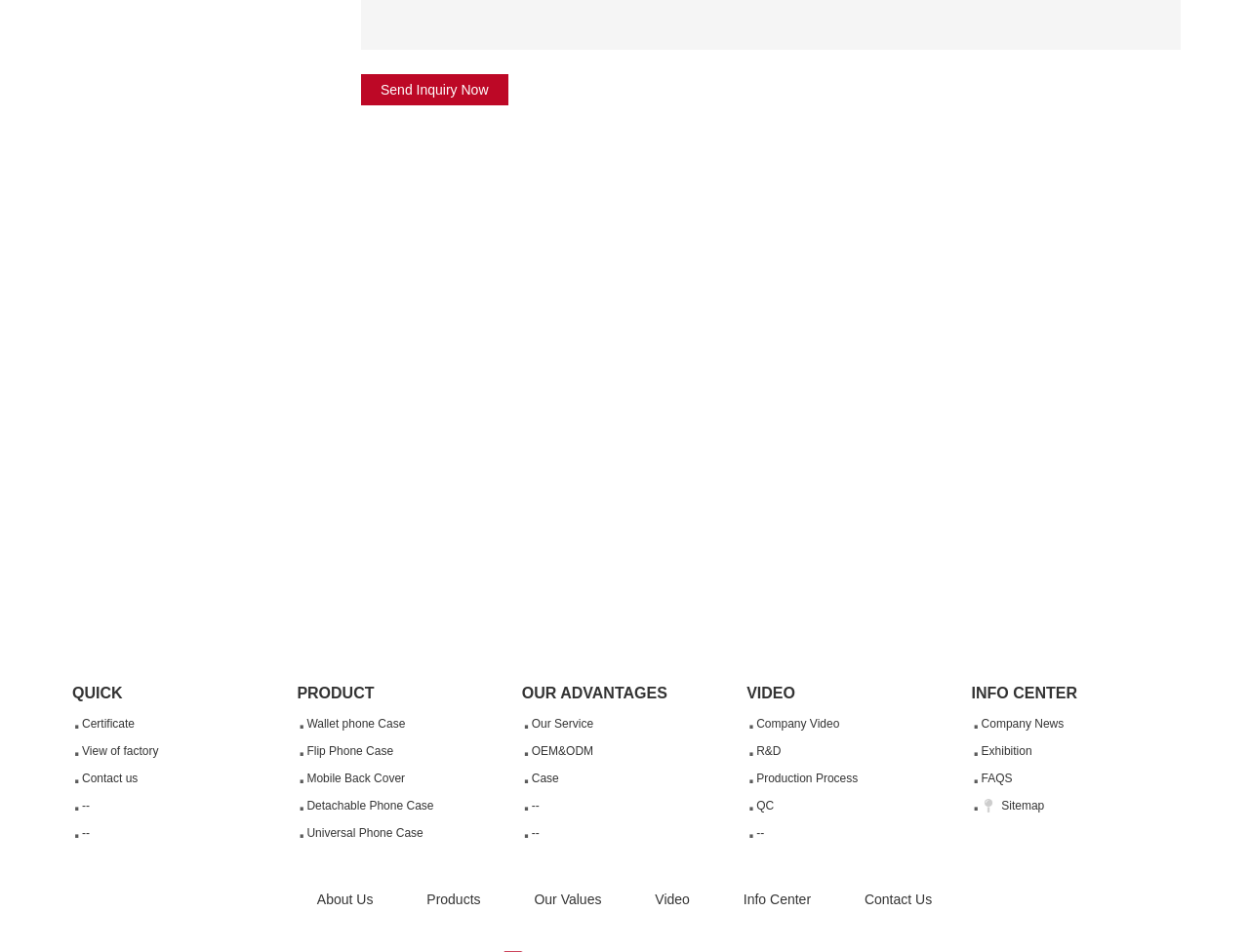Show the bounding box coordinates for the HTML element as described: "Company Video".

[0.598, 0.746, 0.762, 0.774]